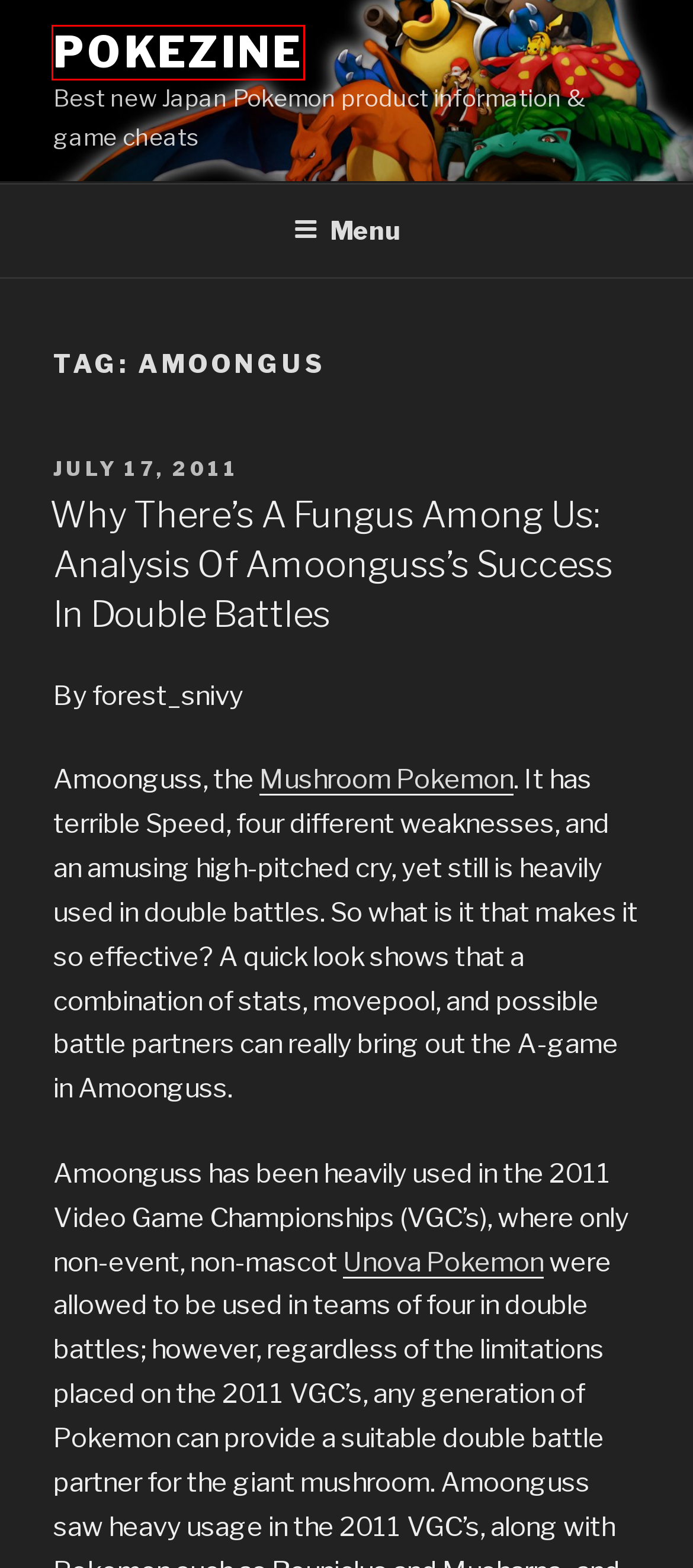You are given a screenshot of a webpage with a red rectangle bounding box around a UI element. Select the webpage description that best matches the new webpage after clicking the element in the bounding box. Here are the candidates:
A. Nintendo DS | Pokezine
B. Pokemon Sun And Moon TCG Pokemon Online News Magazine Pokezine.com
C. Pokemon TV Anime | Pokezine
D. Pokemon Movies | Pokezine
E. General Information | Pokezine
F. Japanese Pokemon goods for sale, plush, figures, cards and more.
G. Tournament/Tournament Decks | Pokezine
H. Pokemon Black And White: Success In Double Battles  | Pokezine

B